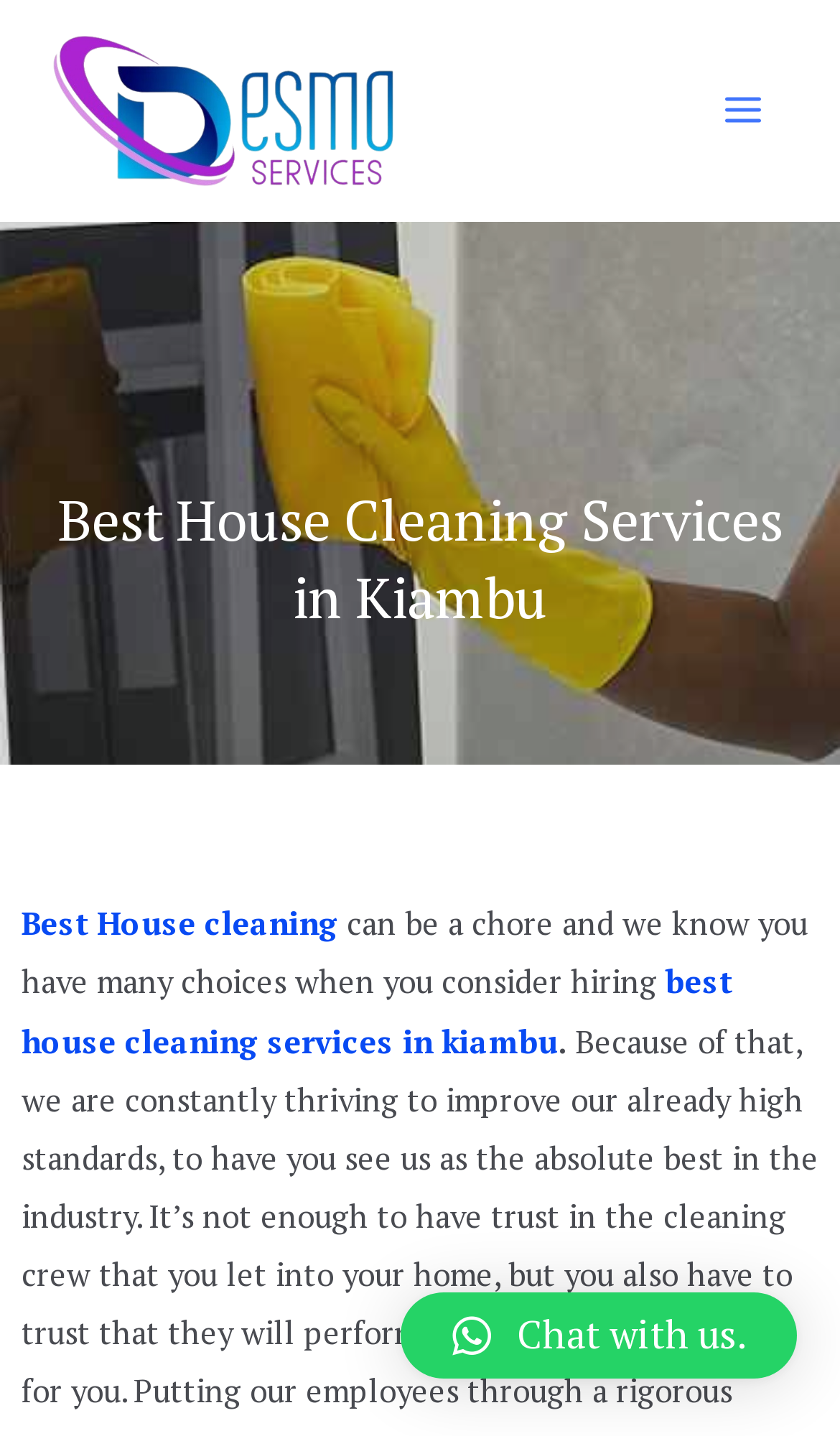Given the description of the UI element: "alt="Desmo Cleaning Services Nairobi Kenya"", predict the bounding box coordinates in the form of [left, top, right, bottom], with each value being a float between 0 and 1.

[0.062, 0.06, 0.472, 0.088]